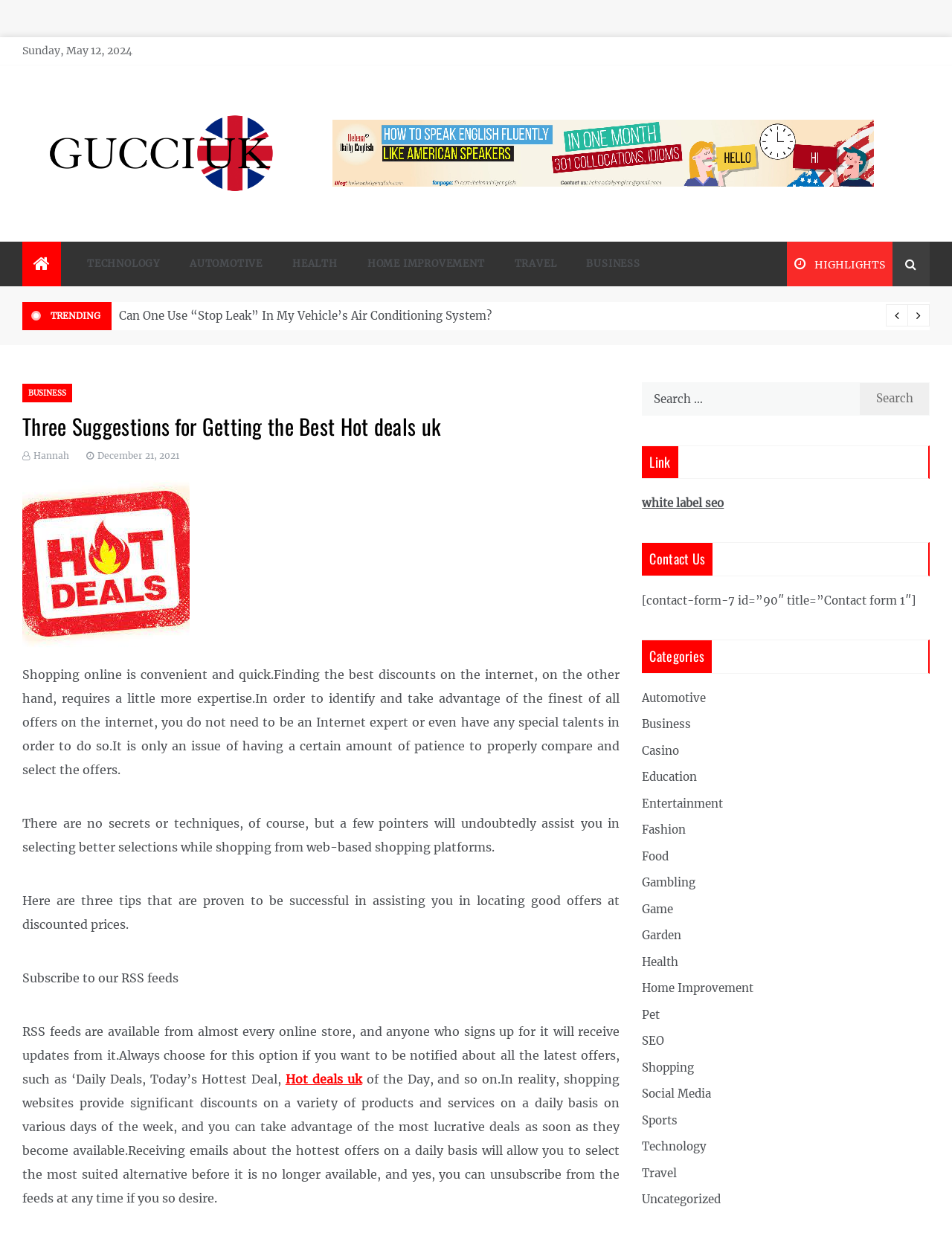Pinpoint the bounding box coordinates of the clickable element to carry out the following instruction: "Search for something."

[0.674, 0.31, 0.977, 0.337]